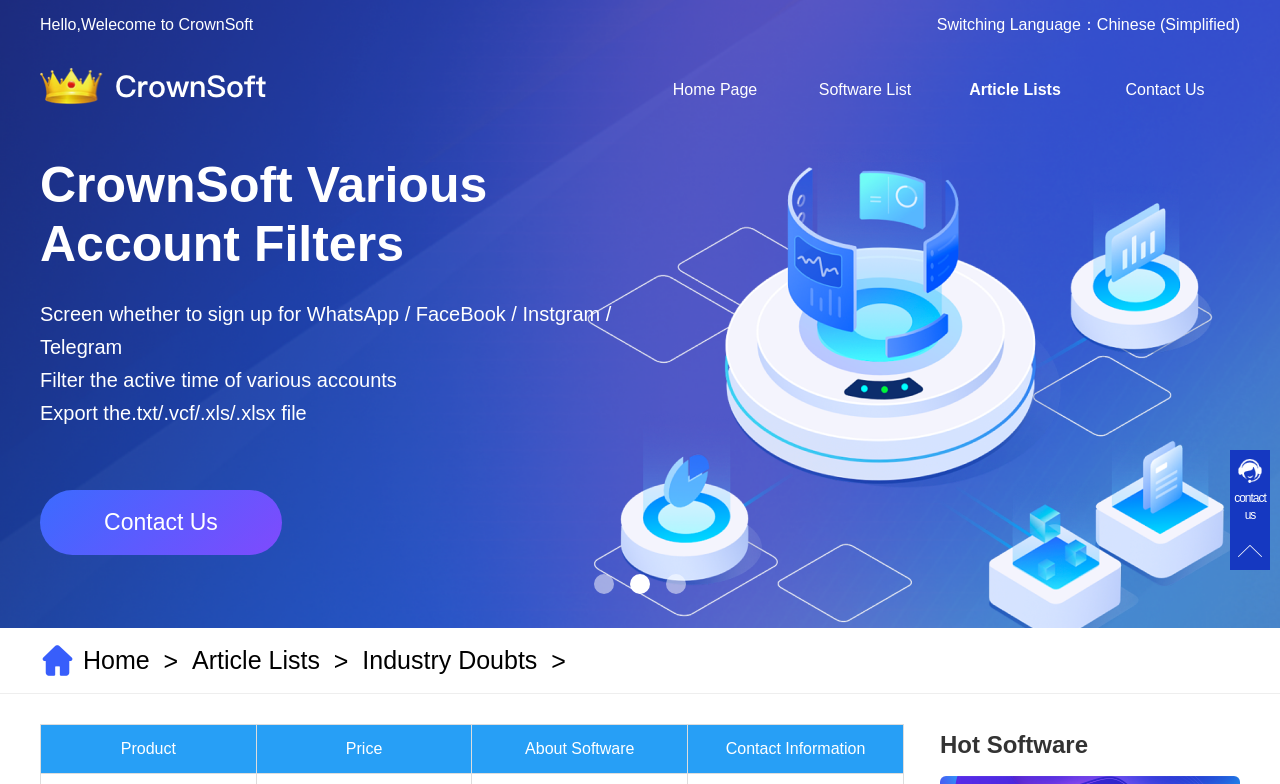Please determine the bounding box coordinates of the element to click on in order to accomplish the following task: "Contact Us". Ensure the coordinates are four float numbers ranging from 0 to 1, i.e., [left, top, right, bottom].

[0.879, 0.103, 0.941, 0.125]